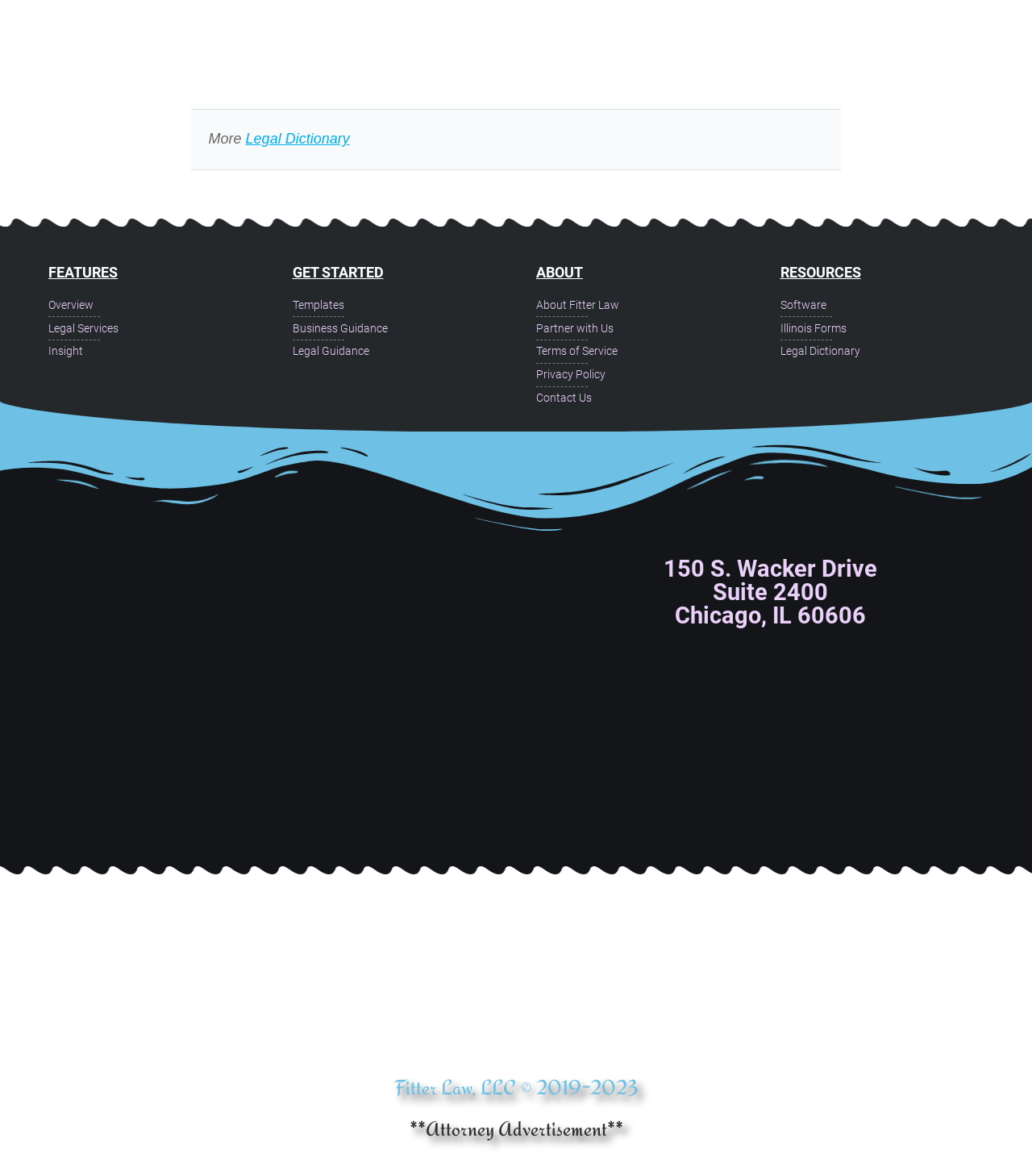Identify the bounding box of the HTML element described here: "Fitter Law, LLC © 2019-2023". Provide the coordinates as four float numbers between 0 and 1: [left, top, right, bottom].

[0.382, 0.914, 0.618, 0.935]